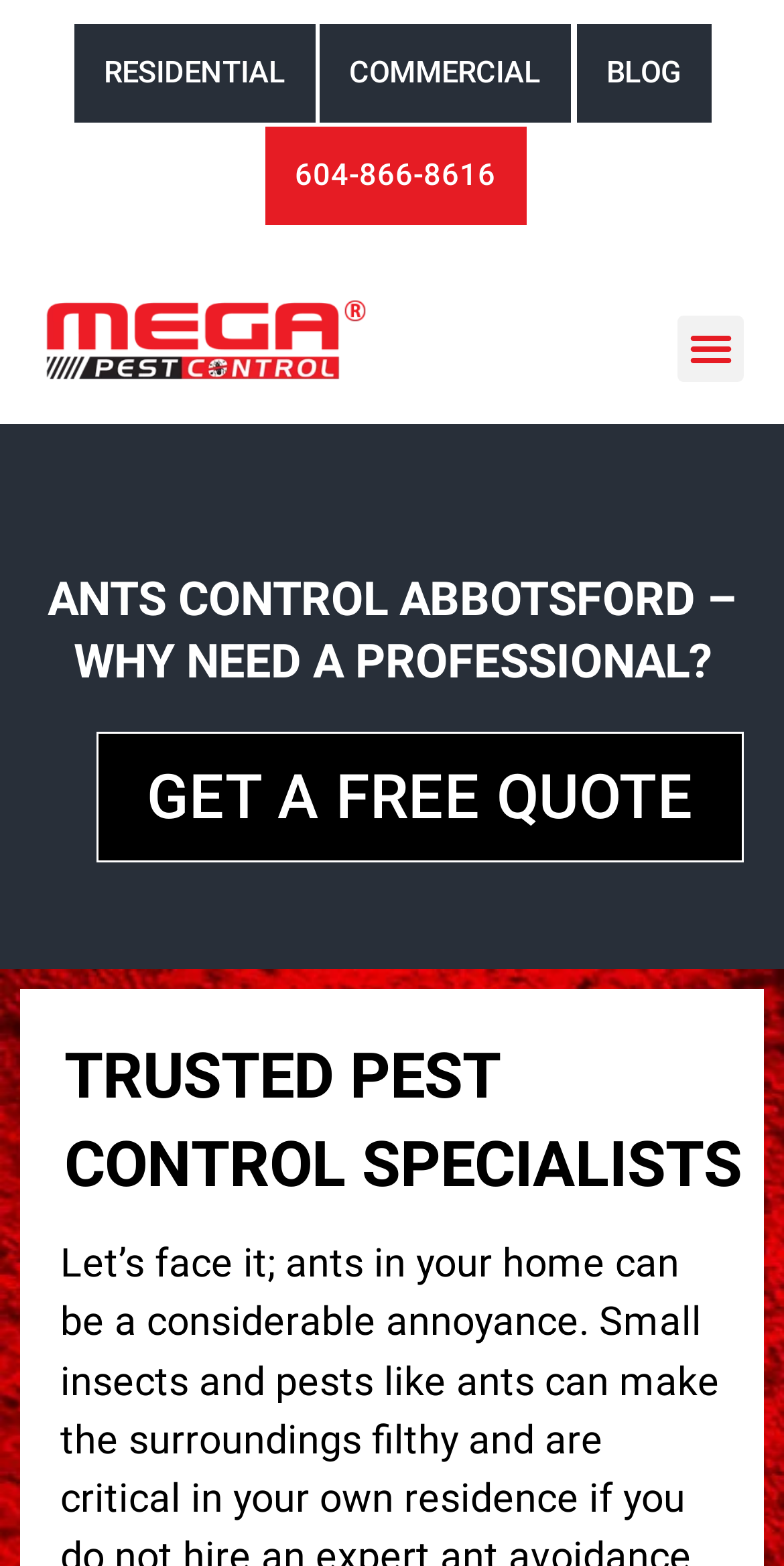Return the bounding box coordinates of the UI element that corresponds to this description: "Menu". The coordinates must be given as four float numbers in the range of 0 and 1, [left, top, right, bottom].

[0.864, 0.201, 0.949, 0.243]